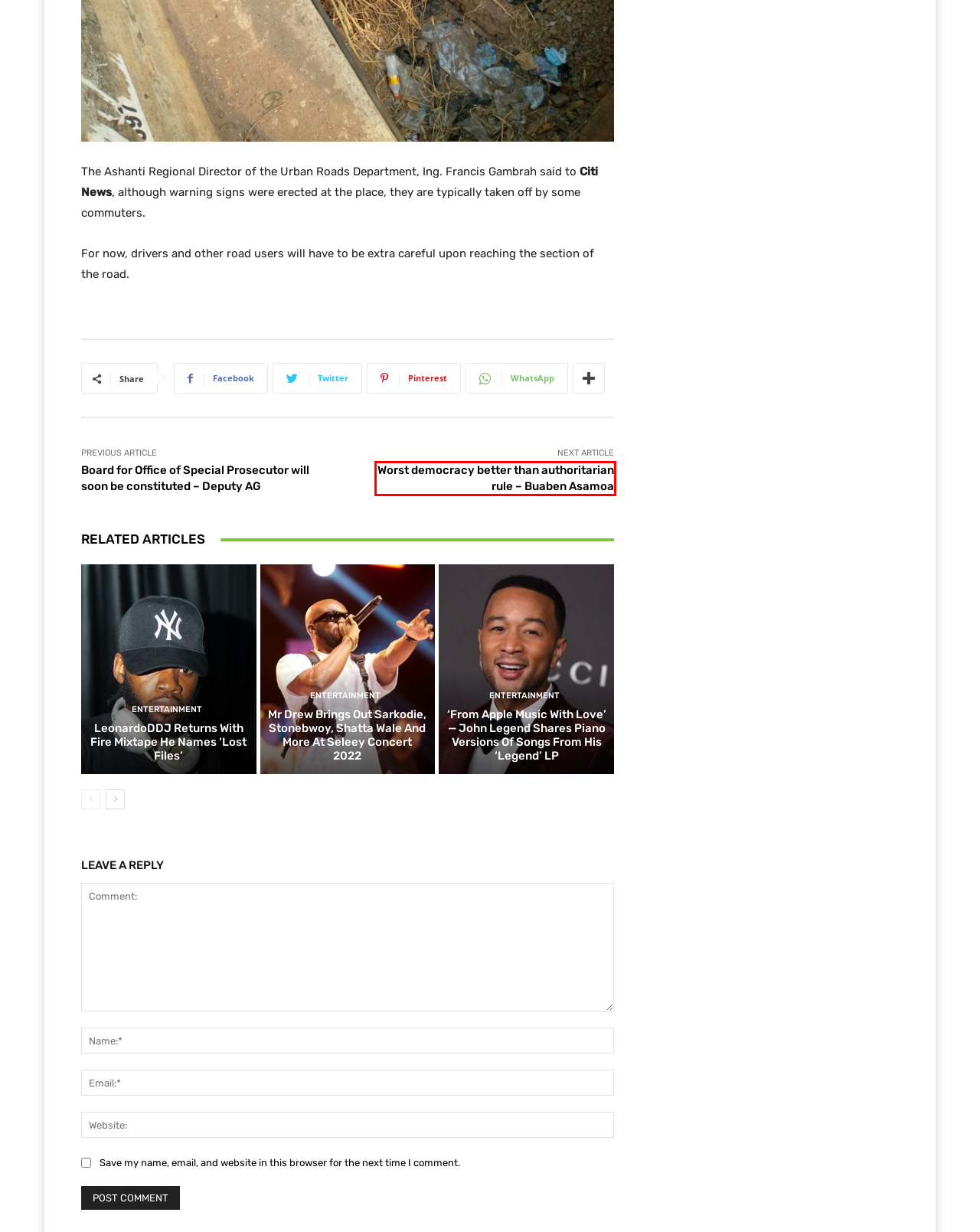Look at the screenshot of a webpage with a red bounding box and select the webpage description that best corresponds to the new page after clicking the element in the red box. Here are the options:
A. International Archives - Nap Radio 90.1 FM
B. Nap Radio 90.1 FM
C. News Archives - Nap Radio 90.1 FM
D. Media Archives - Nap Radio 90.1 FM
E. Board for Office of Special Prosecutor will soon be constituted – Deputy AG - Nap Radio 90.1 FM
F. Qwofi Emma, Author at Nap Radio 90.1 FM
G. Home - Nap Radio 90.1 FM
H. Worst democracy better than authoritarian rule – Buaben Asamoa - Nap Radio 90.1 FM

H